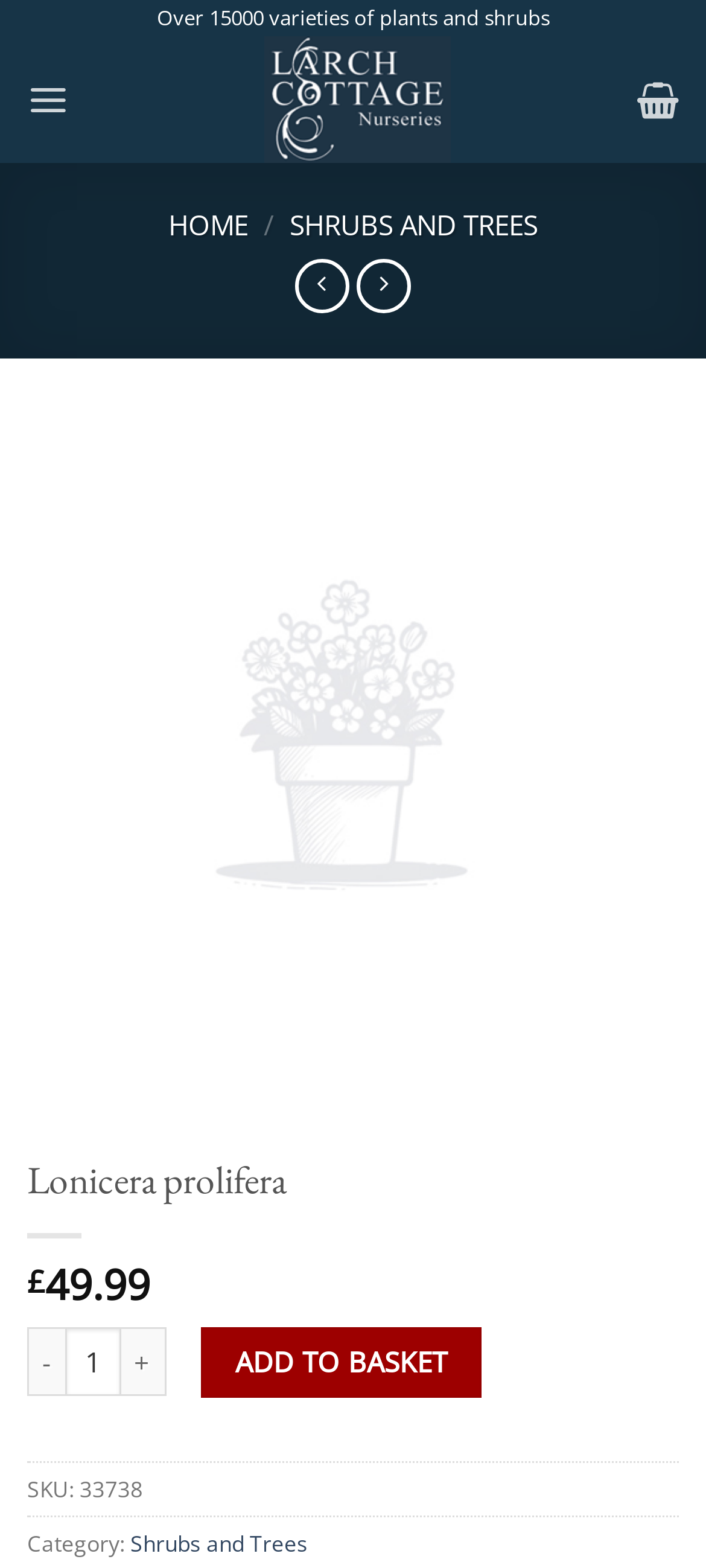Locate the bounding box coordinates of the clickable region necessary to complete the following instruction: "Sign in". Provide the coordinates in the format of four float numbers between 0 and 1, i.e., [left, top, right, bottom].

None